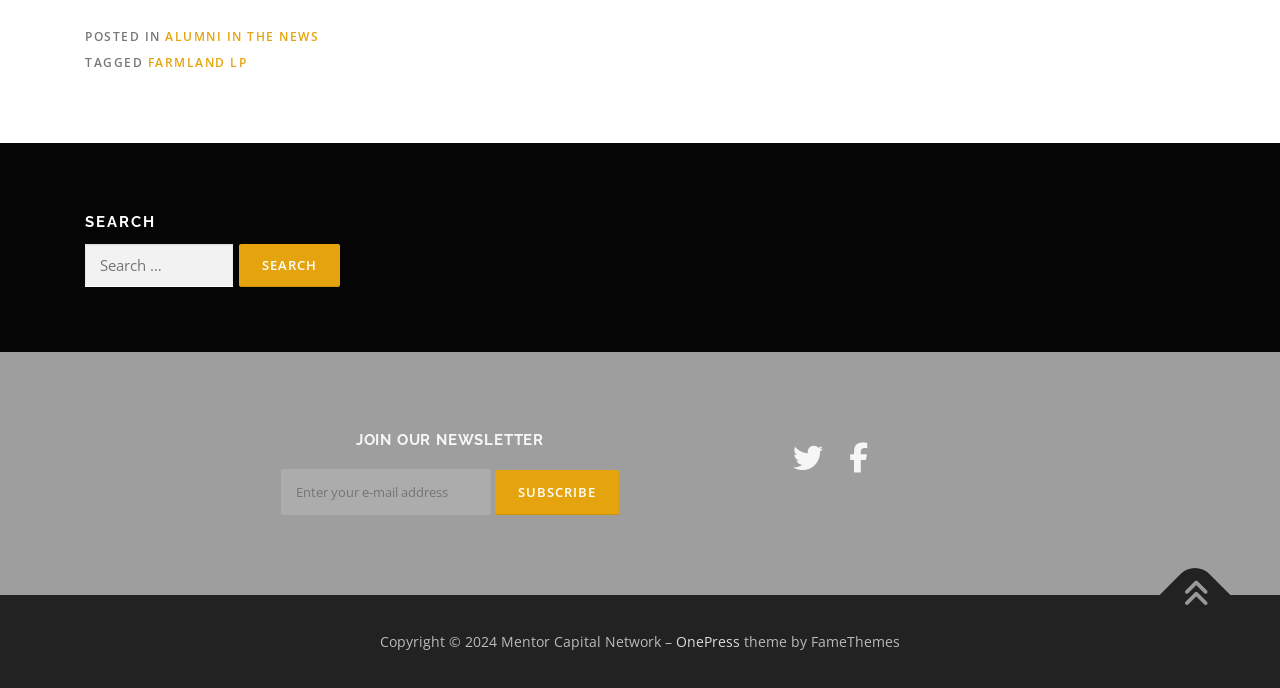Using the webpage screenshot and the element description title="Twitter", determine the bounding box coordinates. Specify the coordinates in the format (top-left x, top-left y, bottom-right x, bottom-right y) with values ranging from 0 to 1.

[0.619, 0.635, 0.643, 0.695]